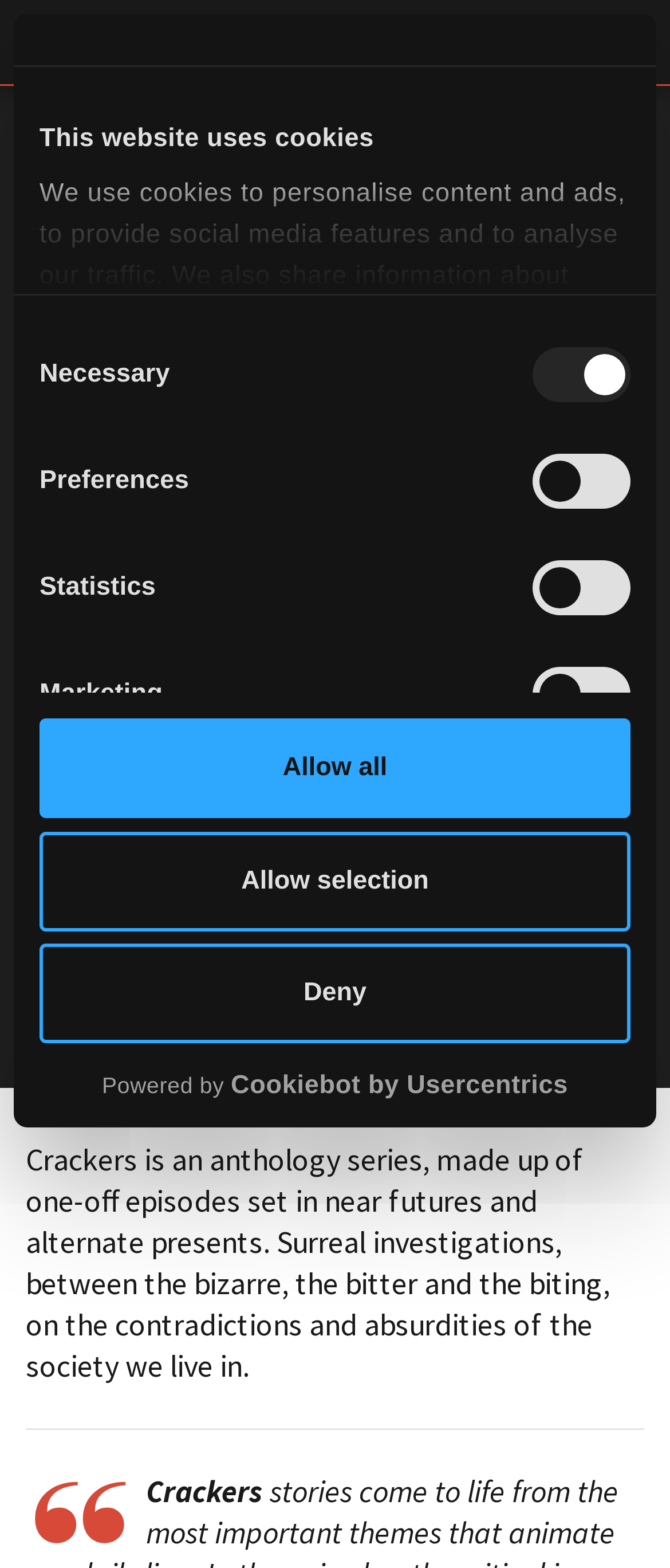What is the name of the TV series?
Refer to the screenshot and respond with a concise word or phrase.

Crackers - Morsi dal futuro